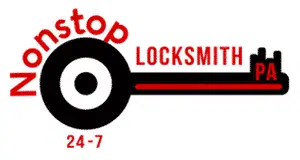What is the significance of '24-7' in the logo?
Please answer the question as detailed as possible.

The '24-7' at the bottom of the logo highlights the company's commitment to offering round-the-clock service, emphasizing the reliability and accessibility of Nonstop Locksmith's mobile services for emergency locksmith needs in the Philadelphia area.